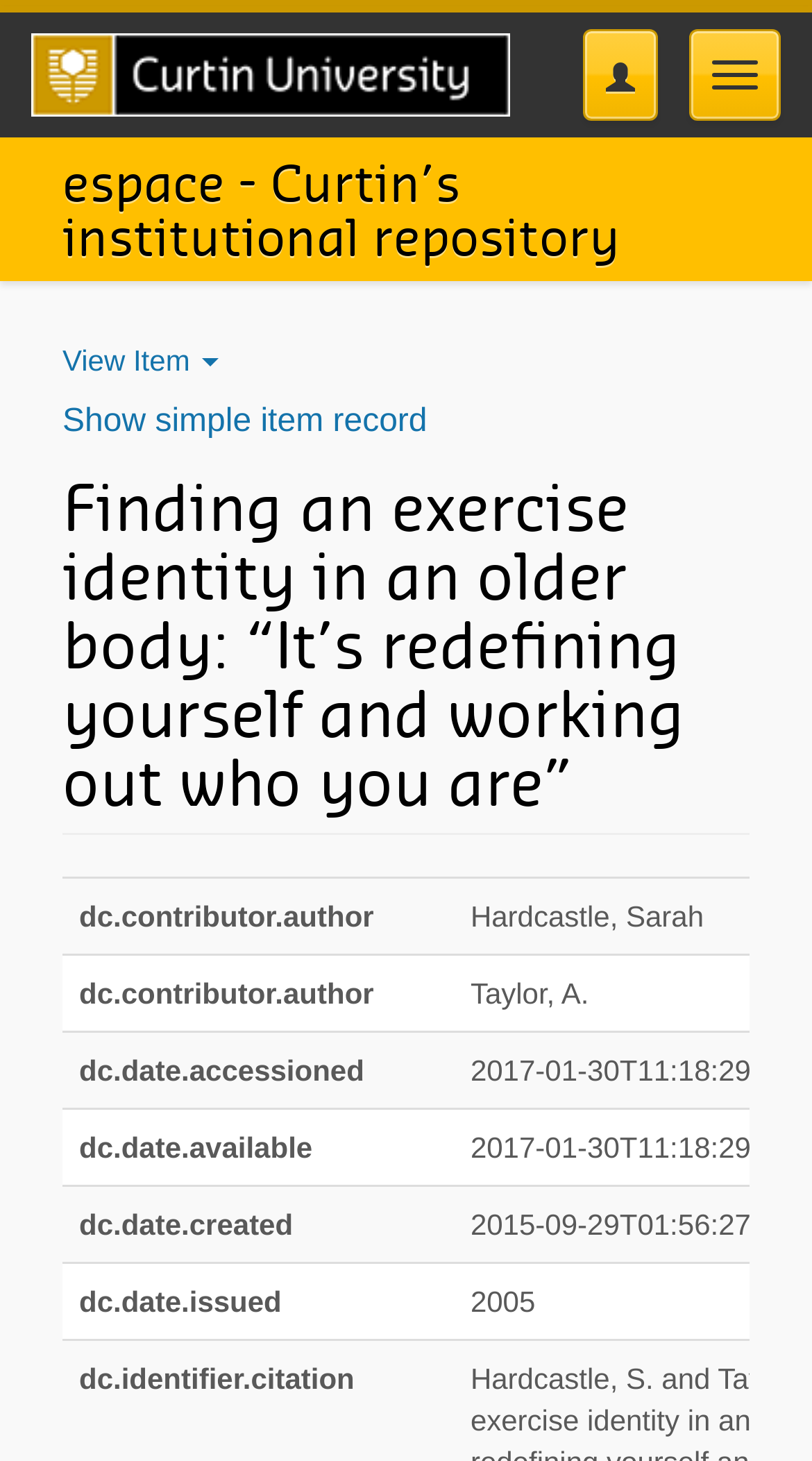What is the purpose of the 'Toggle navigation' button?
Using the details from the image, give an elaborate explanation to answer the question.

I inferred the purpose of the button by its label 'Toggle navigation', which suggests that it is used to toggle the navigation menu on and off.